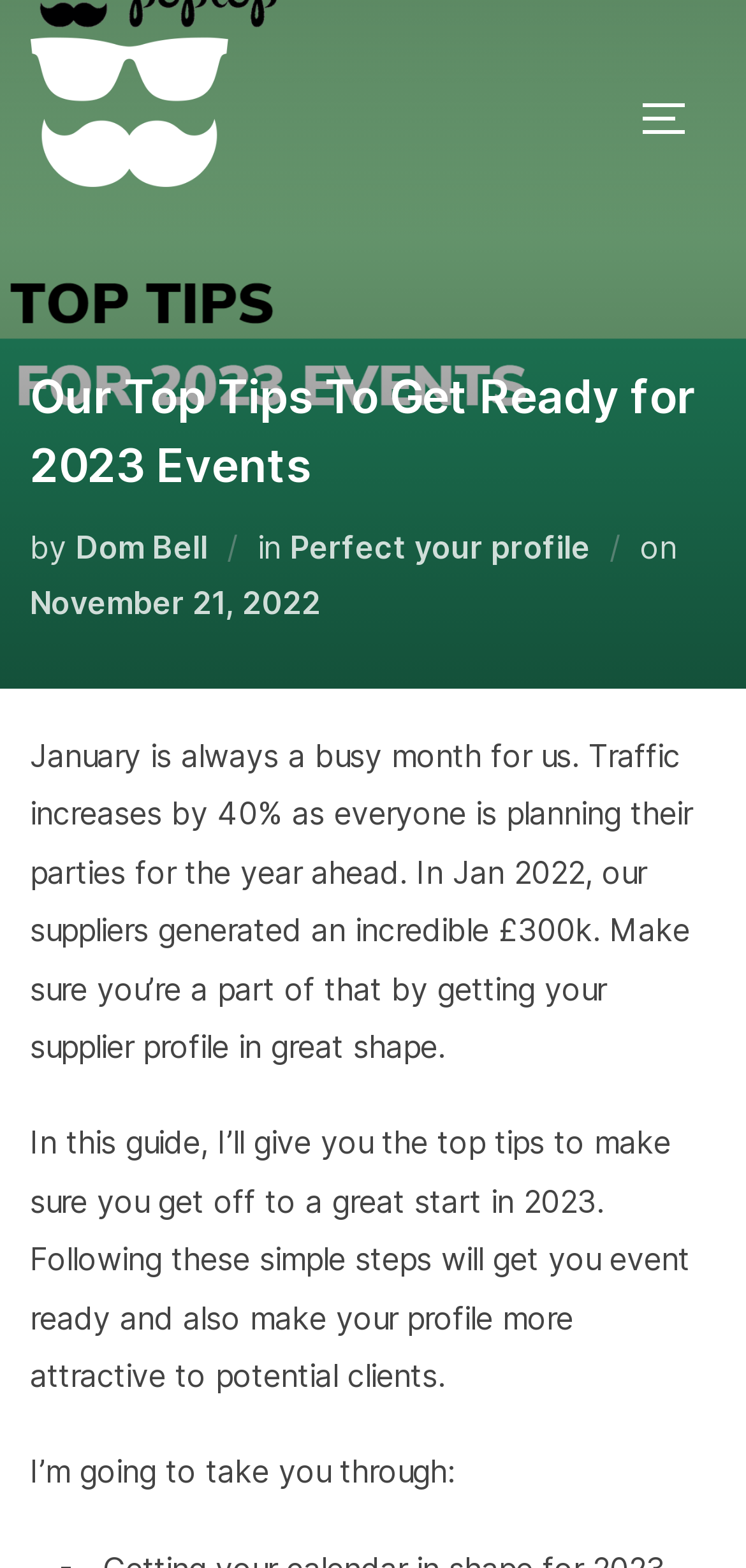How much did suppliers generate in Jan 2022?
Using the image as a reference, give a one-word or short phrase answer.

£300k